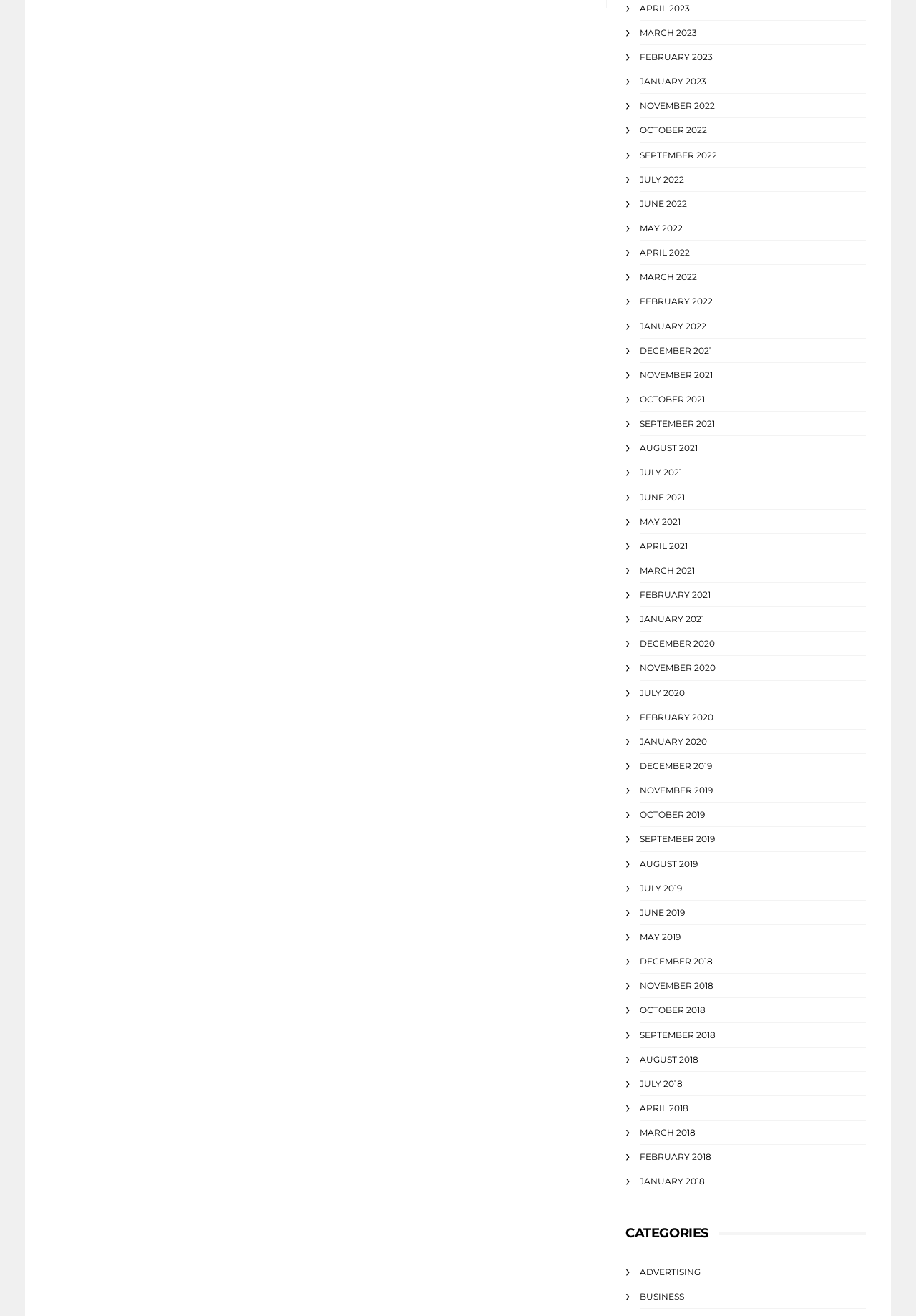Please specify the bounding box coordinates of the clickable section necessary to execute the following command: "Explore business".

[0.698, 0.981, 0.747, 0.989]